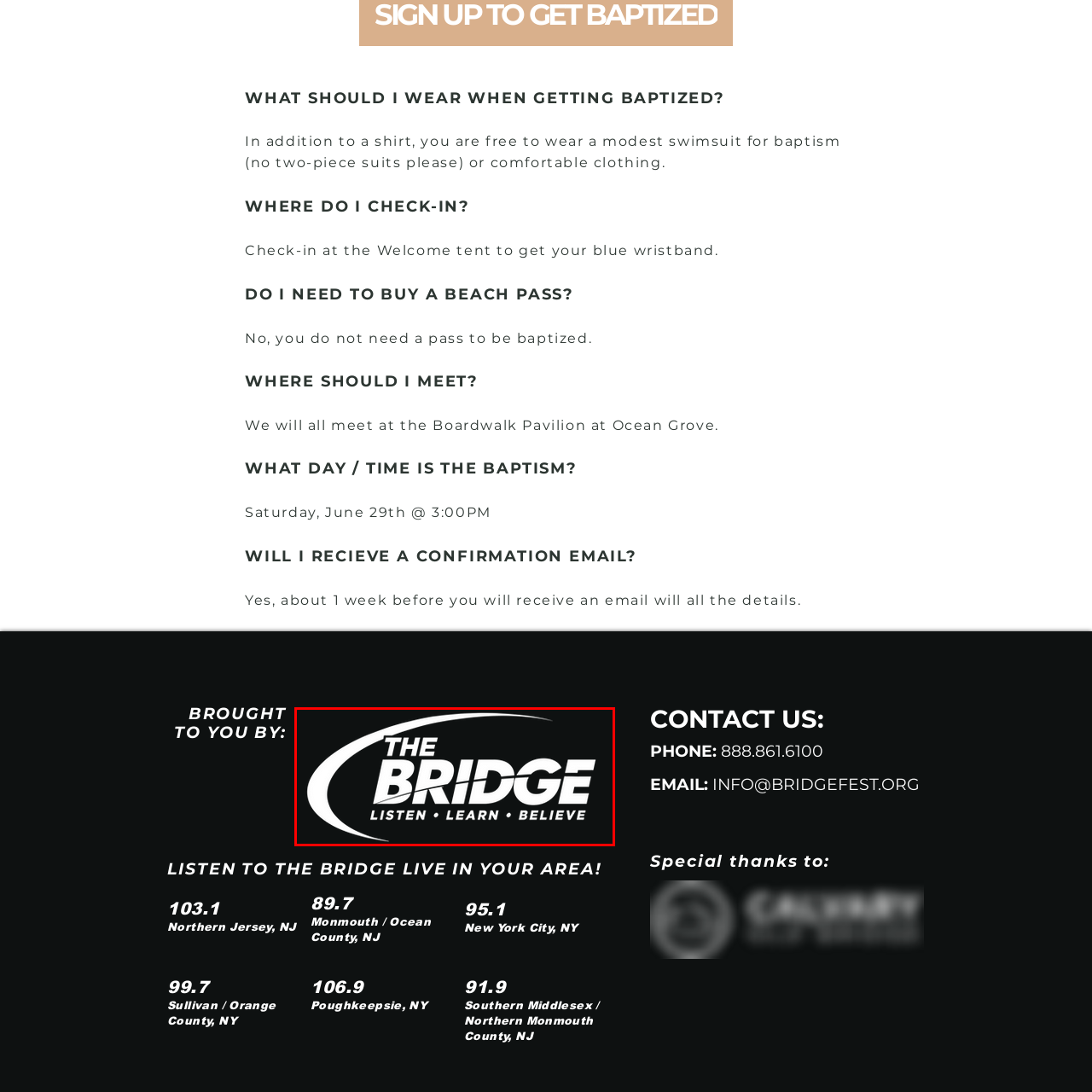Offer a detailed explanation of the elements found within the defined red outline.

The image features the logo for "The Bridge," a media entity that promotes listening, learning, and belief through its programming. The logo has a sleek, modern design with bold white text that emphasizes the brand name "THE BRIDGE" prominently in the center. Accompanying the name are the words "LISTEN • LEARN • BELIEVE," which encapsulate the organization's mission. The logo is set against a contrasting black background, enhancing its visibility and impact. This logo likely represents a radio station or community initiative that aims to connect and engage its audience in meaningful ways.